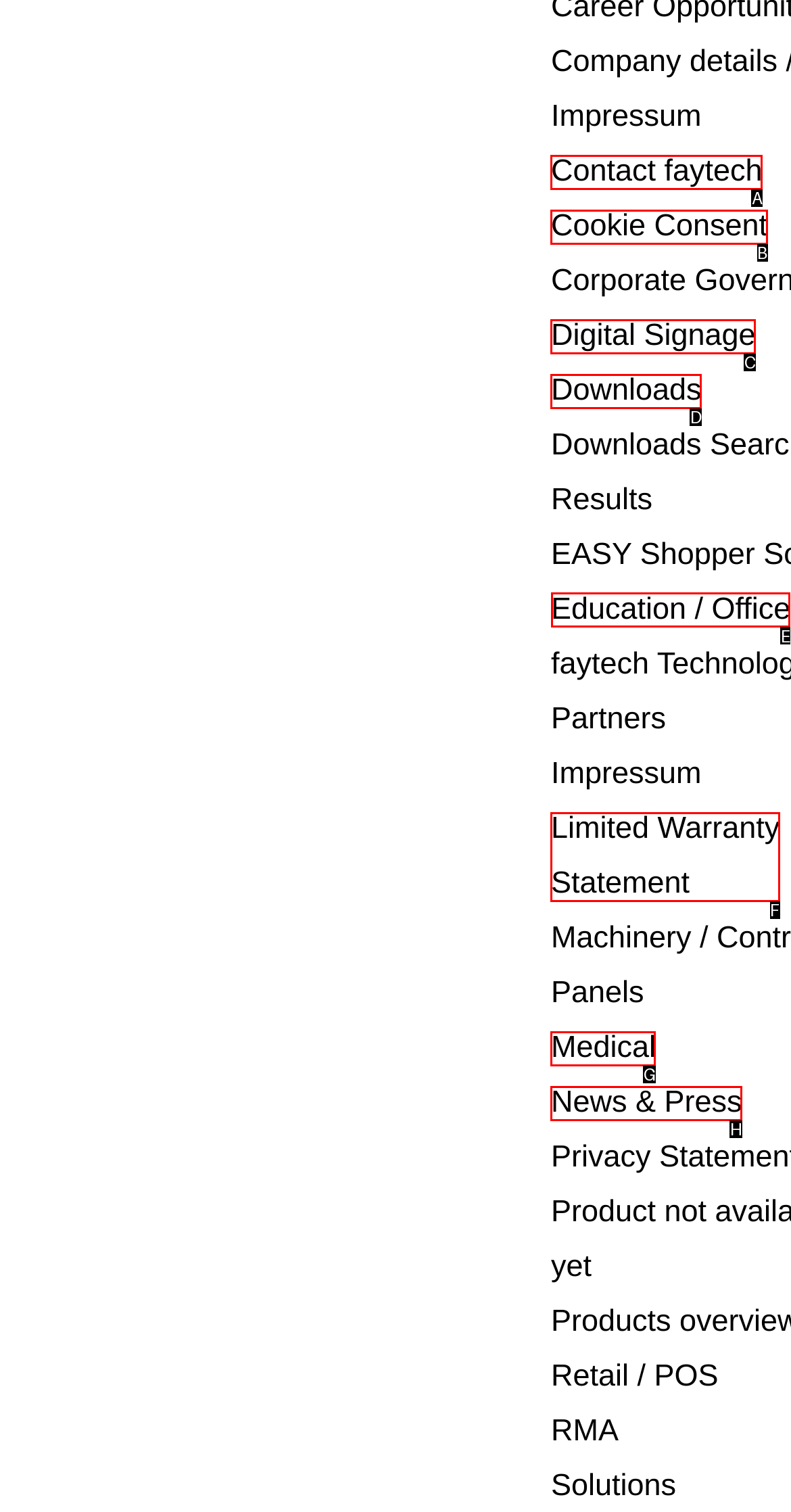Identify which lettered option completes the task: Access Education and Office solutions. Provide the letter of the correct choice.

E